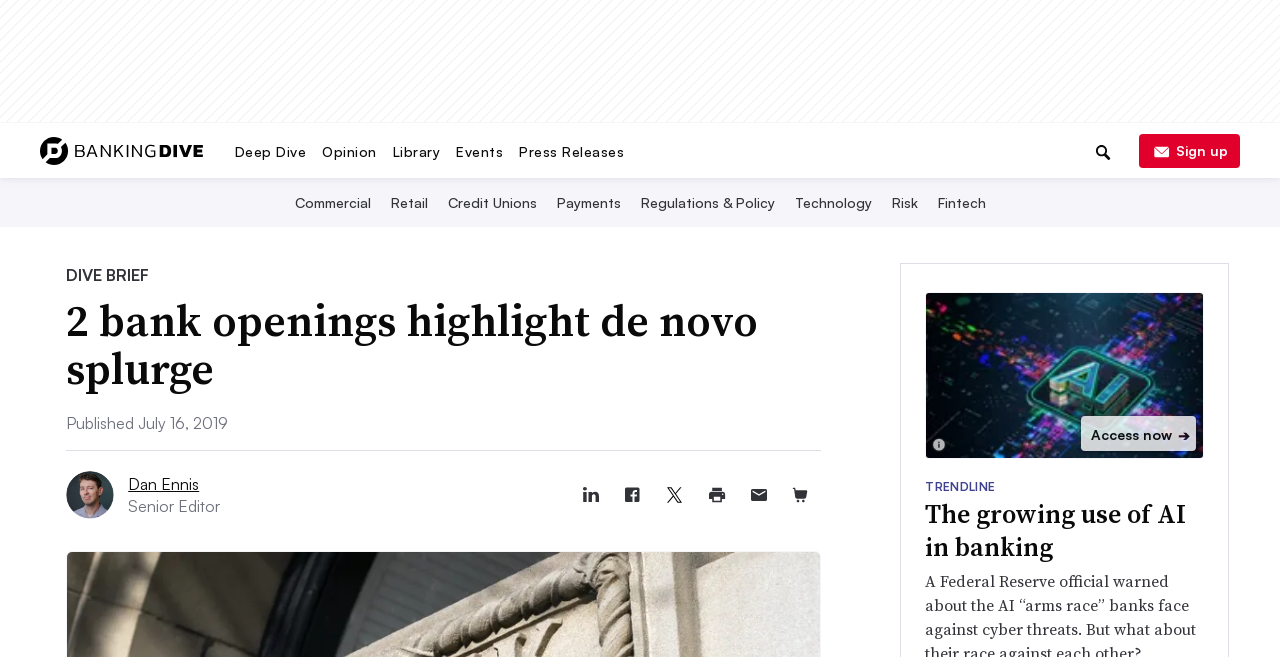Write an extensive caption that covers every aspect of the webpage.

This webpage is about banking news, specifically featuring an article titled "2 bank openings highlight de novo splurge". At the top, there is a navigation menu with links to various sections of the website, including "Deep Dive", "Opinion", "Library", "Events", and "Press Releases". Below this menu, there is a search bar with a search button and a close search icon.

On the left side, there is a menu bar with links to different topics, such as "Commercial", "Retail", "Credit Unions", "Payments", "Regulations & Policy", "Technology", "Risk", and "Fintech". 

The main content of the webpage is an article with a heading "2 bank openings highlight de novo splurge" and a subheading "DIVE BRIEF". The article is published on July 16, 2019, and is written by Dan Ennis, who is a Senior Editor. There is a headshot of the author on the left side of the article.

Below the article, there are social media sharing links to share the article on LinkedIn, Facebook, Twitter, and via email. There is also a link to print the article and to license it.

The article features a figure with a content image and a link to access the content. There is also an image attribution tooltip.

At the bottom of the webpage, there is a section titled "TRENDLINE" with a heading "The growing use of AI in banking".